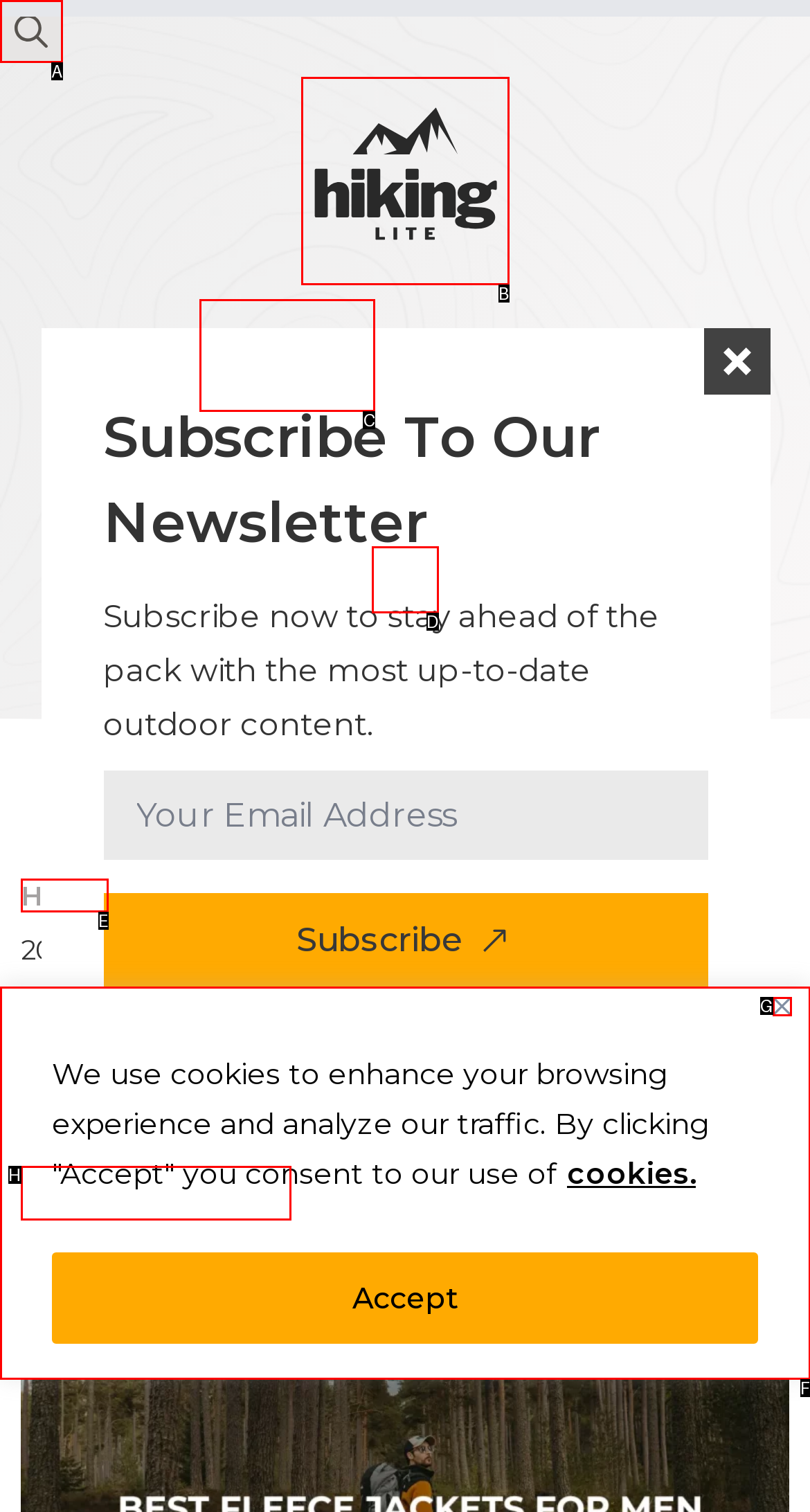Identify the HTML element that should be clicked to accomplish the task: Select English language
Provide the option's letter from the given choices.

None